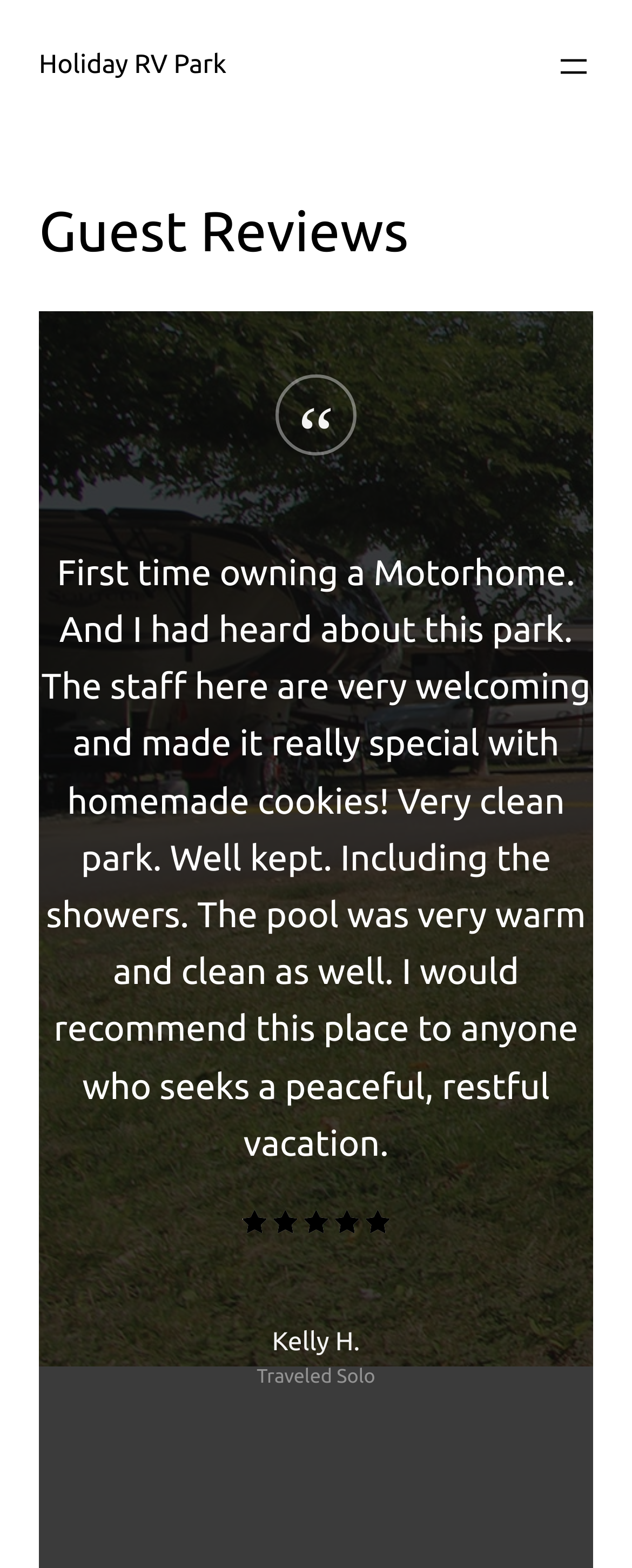Using the information in the image, give a detailed answer to the following question: How many reviews are displayed?

I counted the number of review blocks on the webpage, each containing a quote, reviewer's name, and travel type. There are three such blocks, indicating three reviews are displayed.